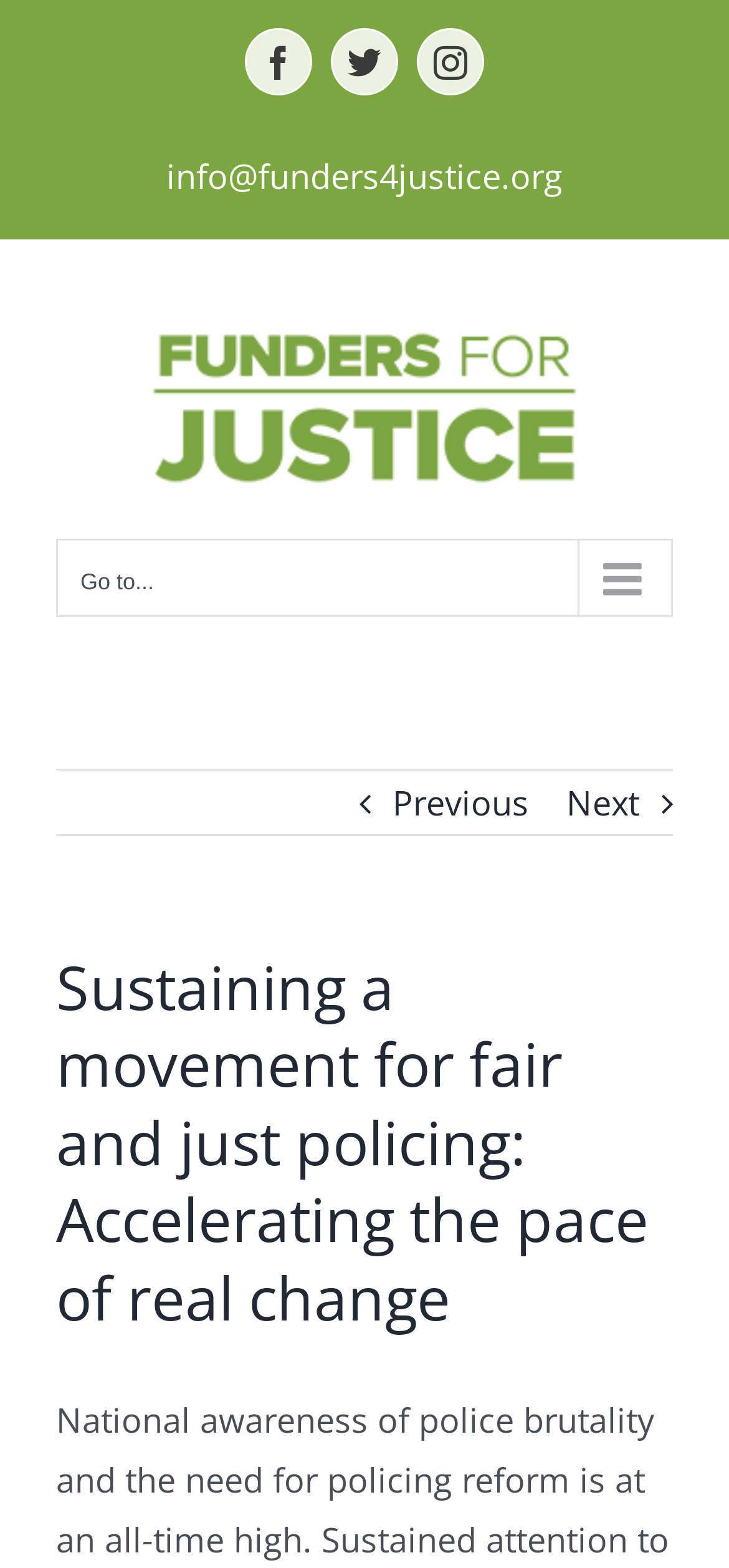Please find the bounding box for the following UI element description. Provide the coordinates in (top-left x, top-left y, bottom-right x, bottom-right y) format, with values between 0 and 1: COMPLAINTS BOOK

None